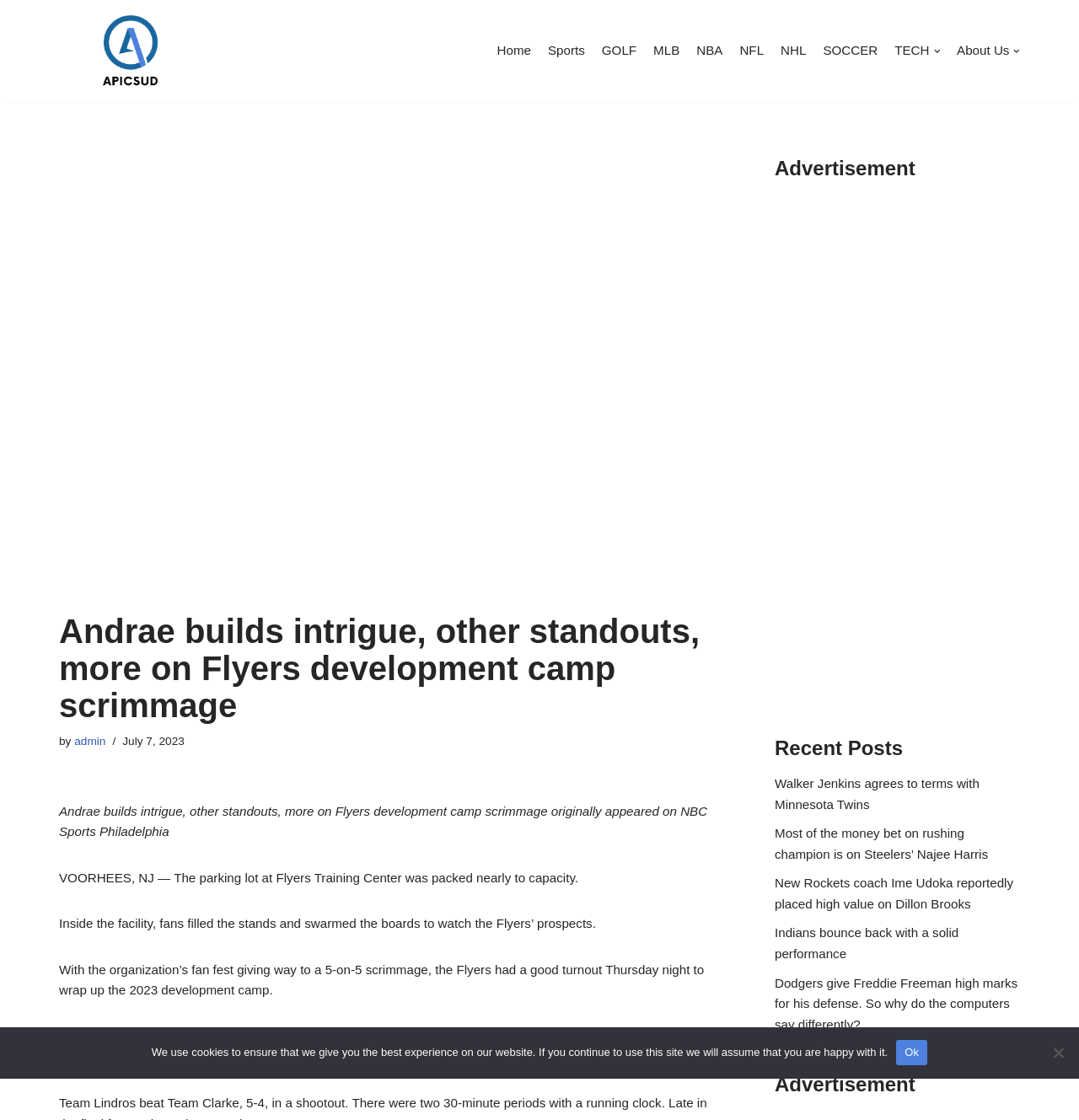Please identify the bounding box coordinates of the element's region that needs to be clicked to fulfill the following instruction: "Click on the 'Walker Jenkins agrees to terms with Minnesota Twins' article". The bounding box coordinates should consist of four float numbers between 0 and 1, i.e., [left, top, right, bottom].

[0.718, 0.698, 0.918, 0.731]